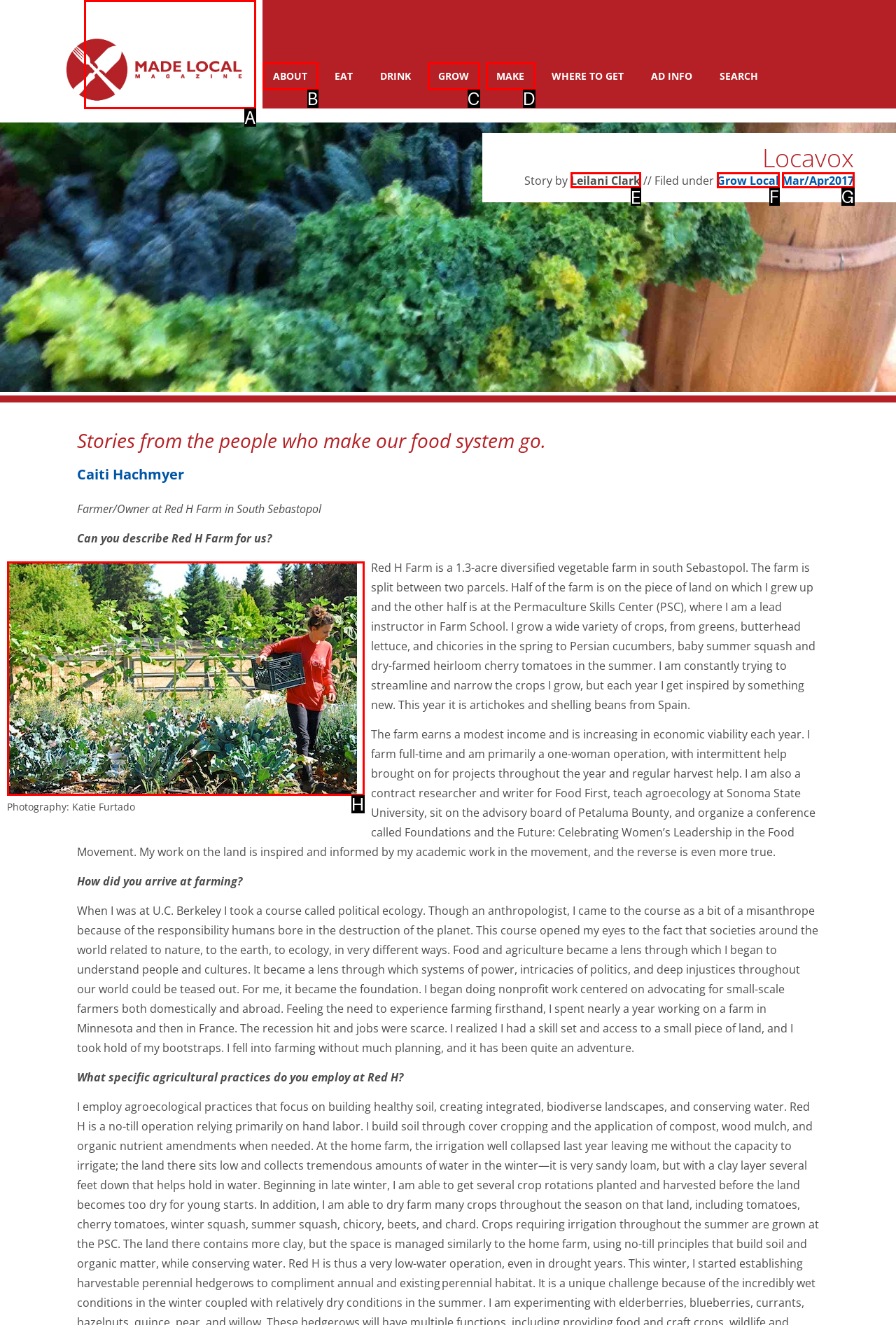Which lettered option should be clicked to perform the following task: Read the story by Leilani Clark
Respond with the letter of the appropriate option.

E